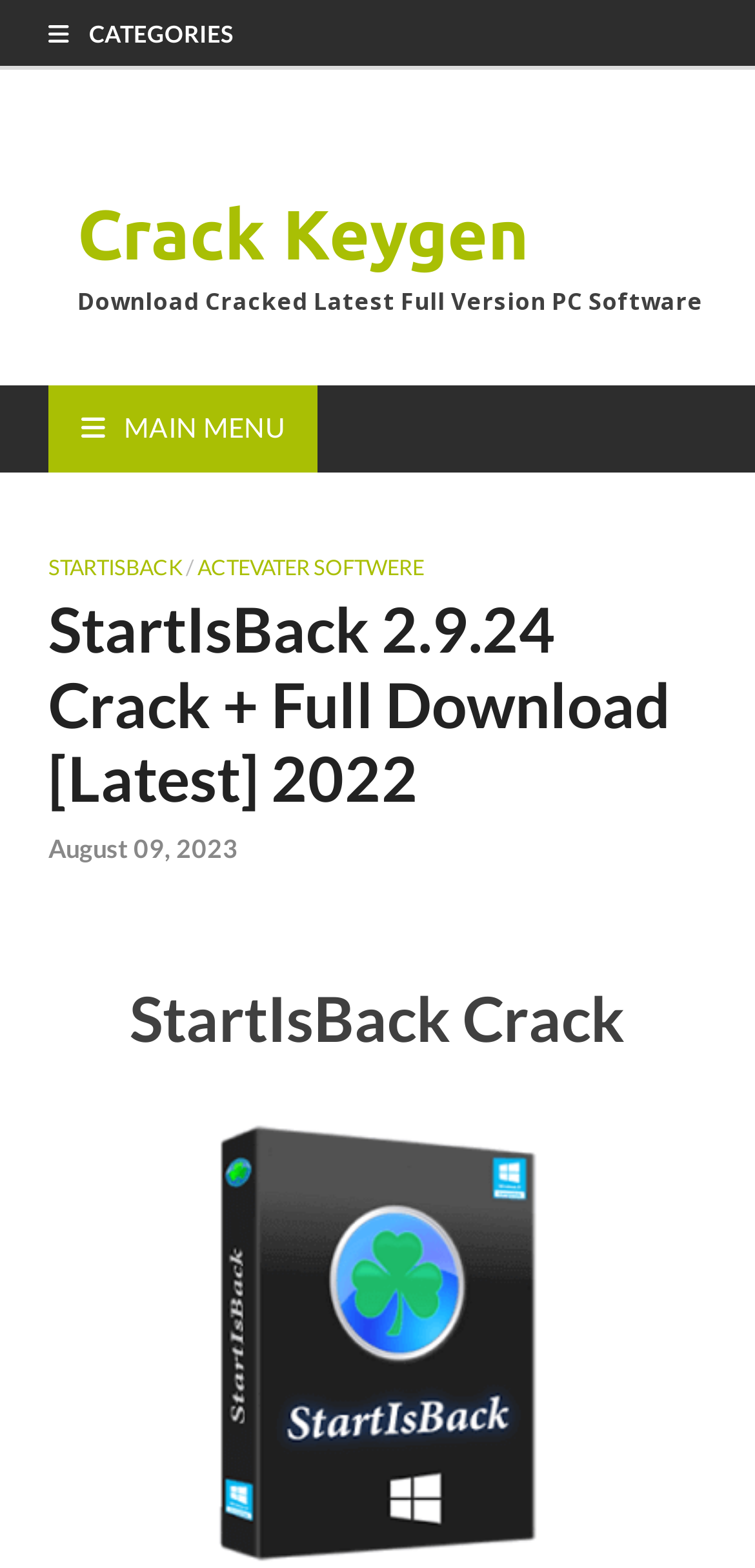What is the category of the webpage?
Please provide a comprehensive answer based on the details in the screenshot.

I found the category of the webpage by looking at the heading element with the content 'Crack Keygen' which is located at the top of the webpage.